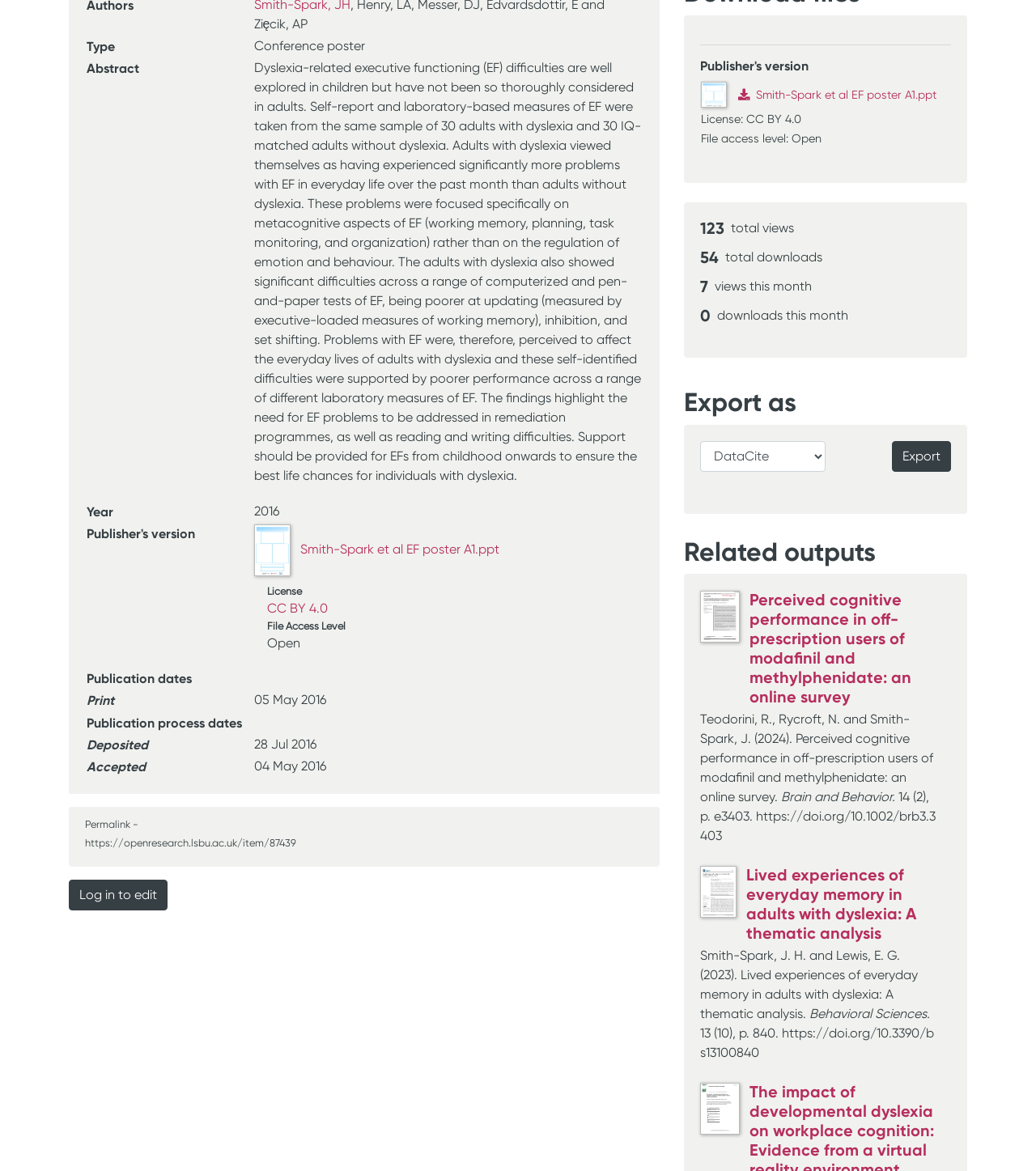Find the bounding box coordinates for the element described here: "Log in to edit".

[0.066, 0.751, 0.162, 0.777]